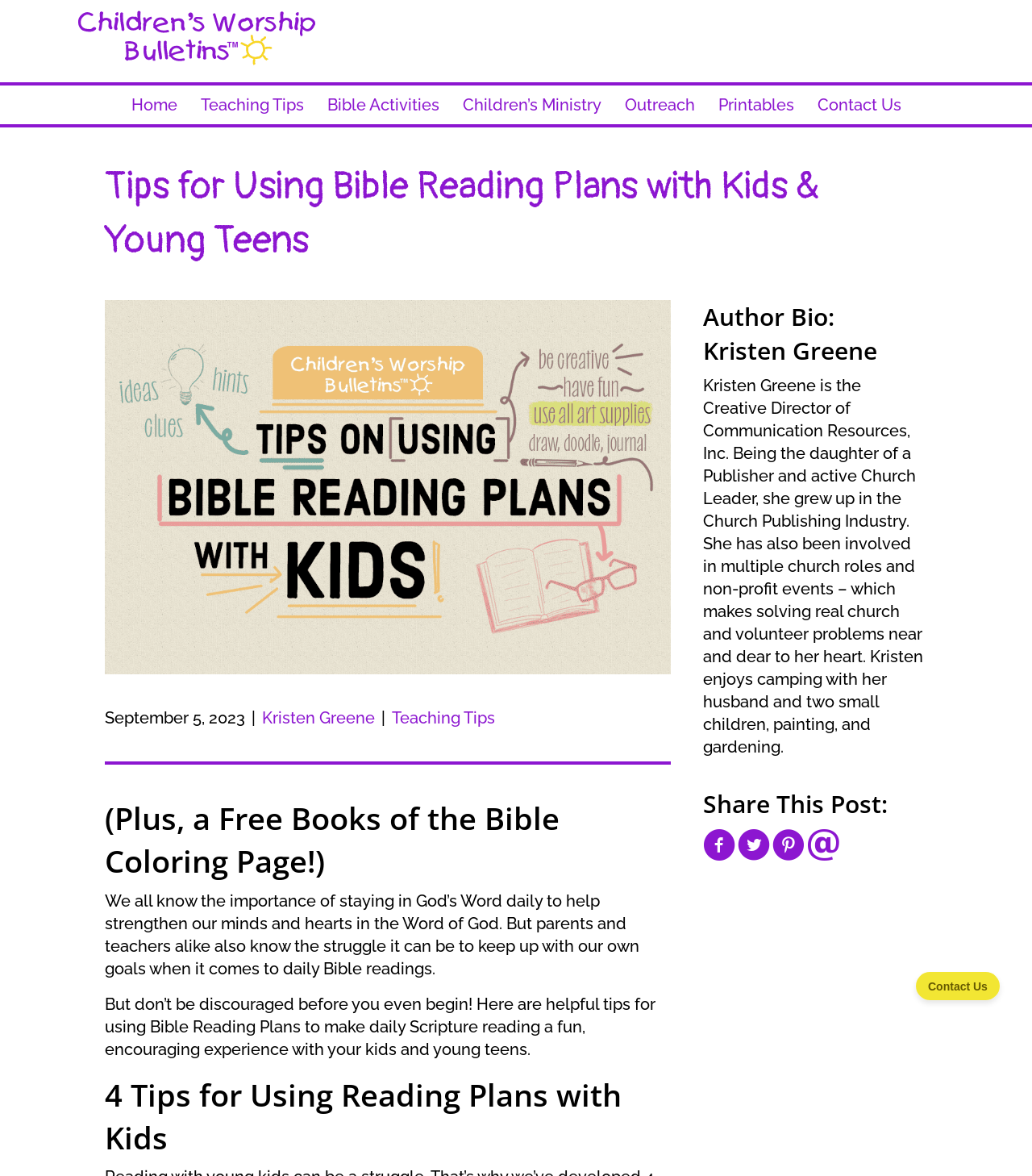Find and extract the text of the primary heading on the webpage.

Tips for Using Bible Reading Plans with Kids & Young Teens